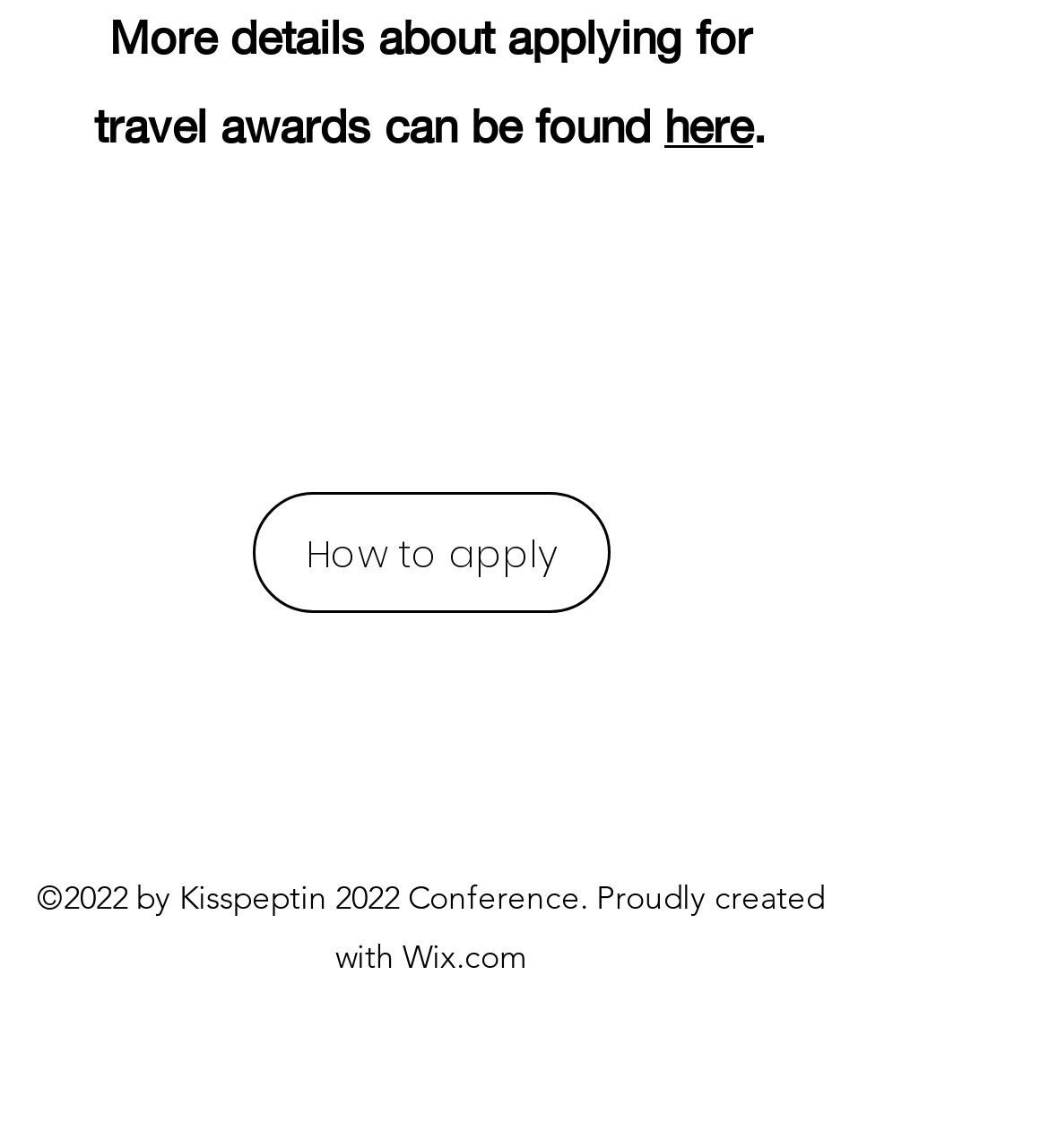For the element described, predict the bounding box coordinates as (top-left x, top-left y, bottom-right x, bottom-right y). All values should be between 0 and 1. Element description: Dia Smith

None